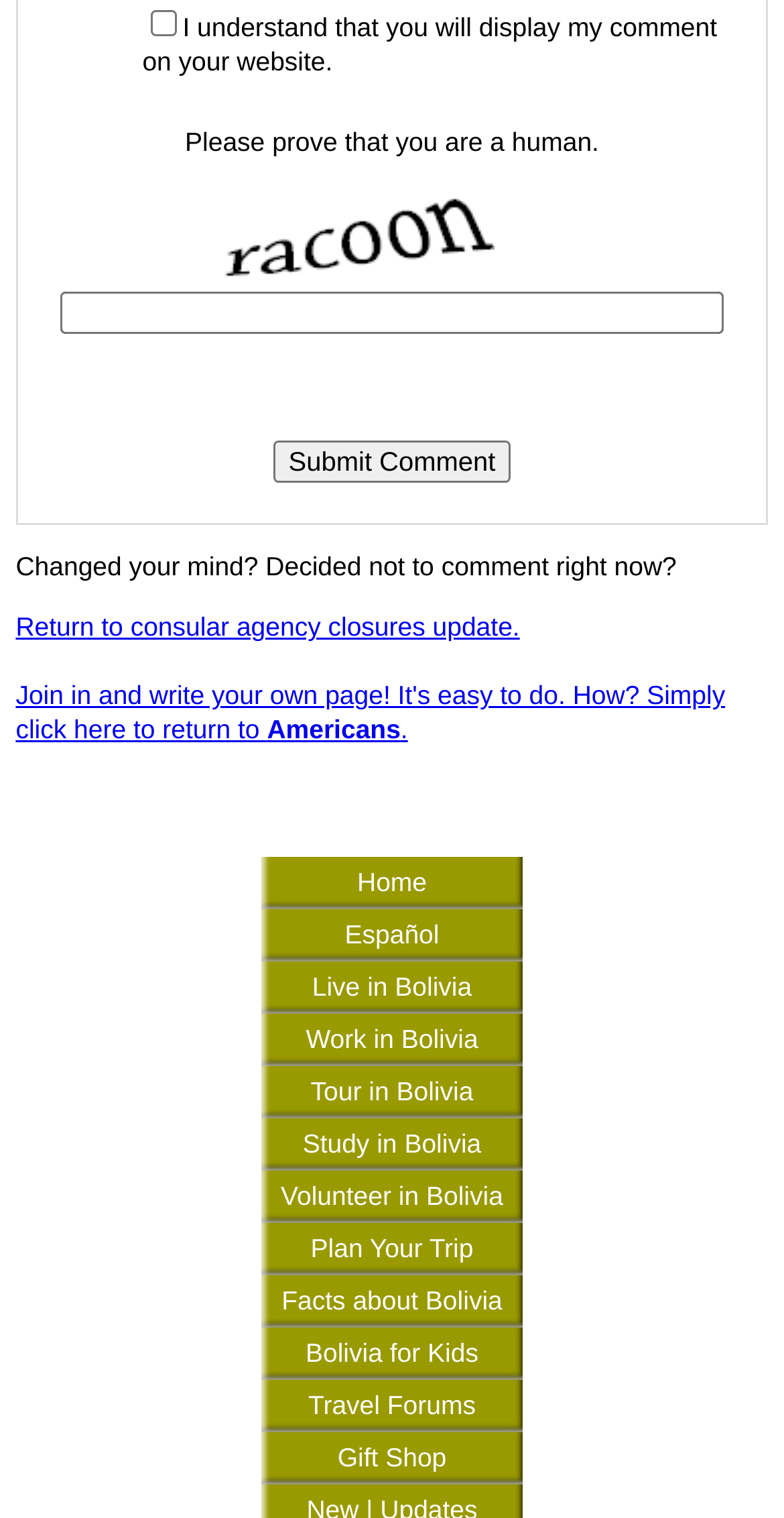Return the bounding box coordinates of the UI element that corresponds to this description: "Gift Shop". The coordinates must be given as four float numbers in the range of 0 and 1, [left, top, right, bottom].

[0.333, 0.943, 0.667, 0.978]